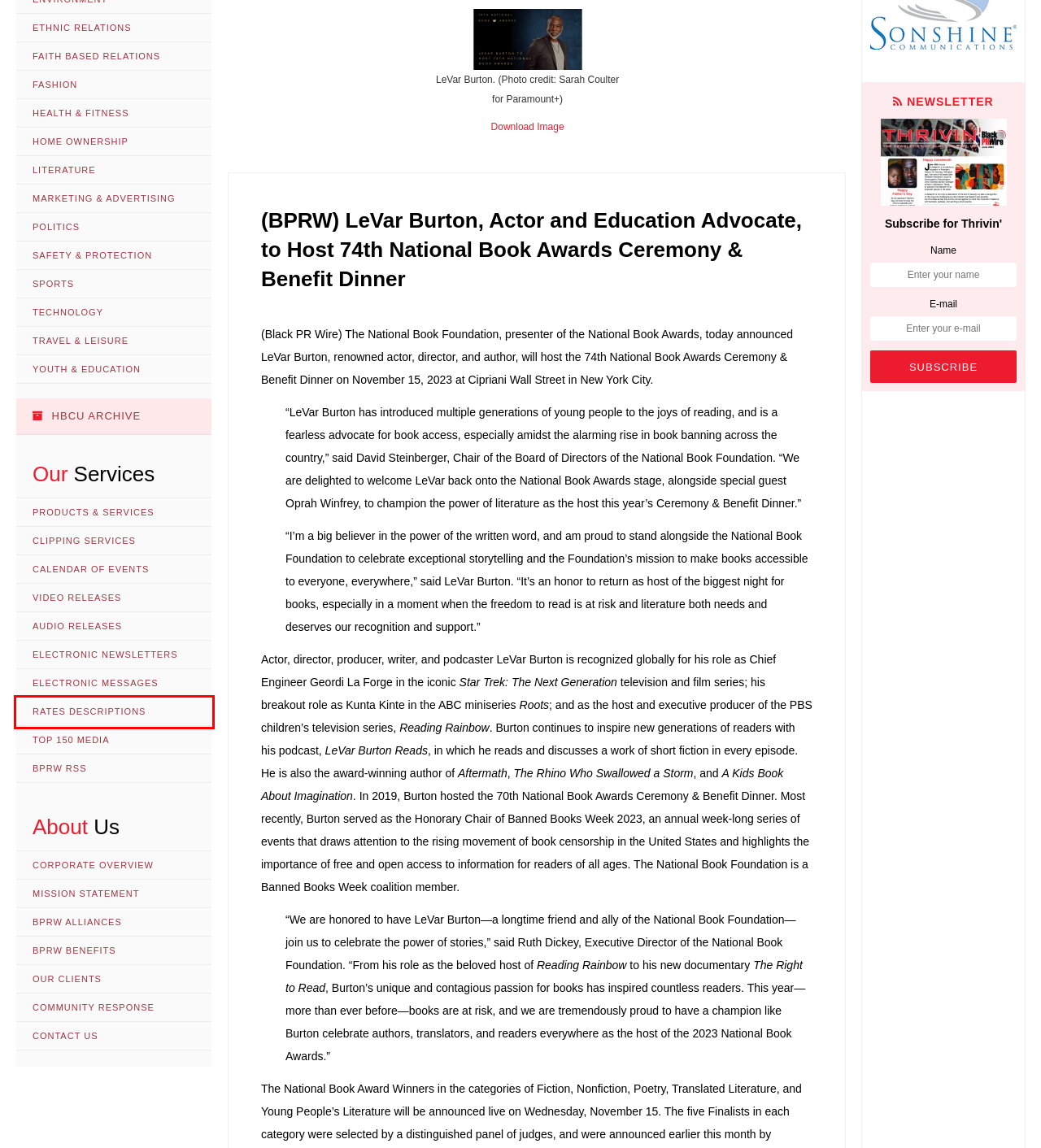You are provided a screenshot of a webpage featuring a red bounding box around a UI element. Choose the webpage description that most accurately represents the new webpage after clicking the element within the red bounding box. Here are the candidates:
A. Fashion | News channels | Black PR Wire, Inc.
B. Technology | News channels | Black PR Wire, Inc.
C. HBCU Archive | Black PR Wire, Inc.
D. Home Ownership | News channels | Black PR Wire, Inc.
E. Mission Statement | Black PR Wire, Inc.
F. Politics | News channels | Black PR Wire, Inc.
G. BPRW Alliances | Black PR Wire, Inc.
H. Black PR Wire Rates Descriptions | Black PR Wire, Inc.

H